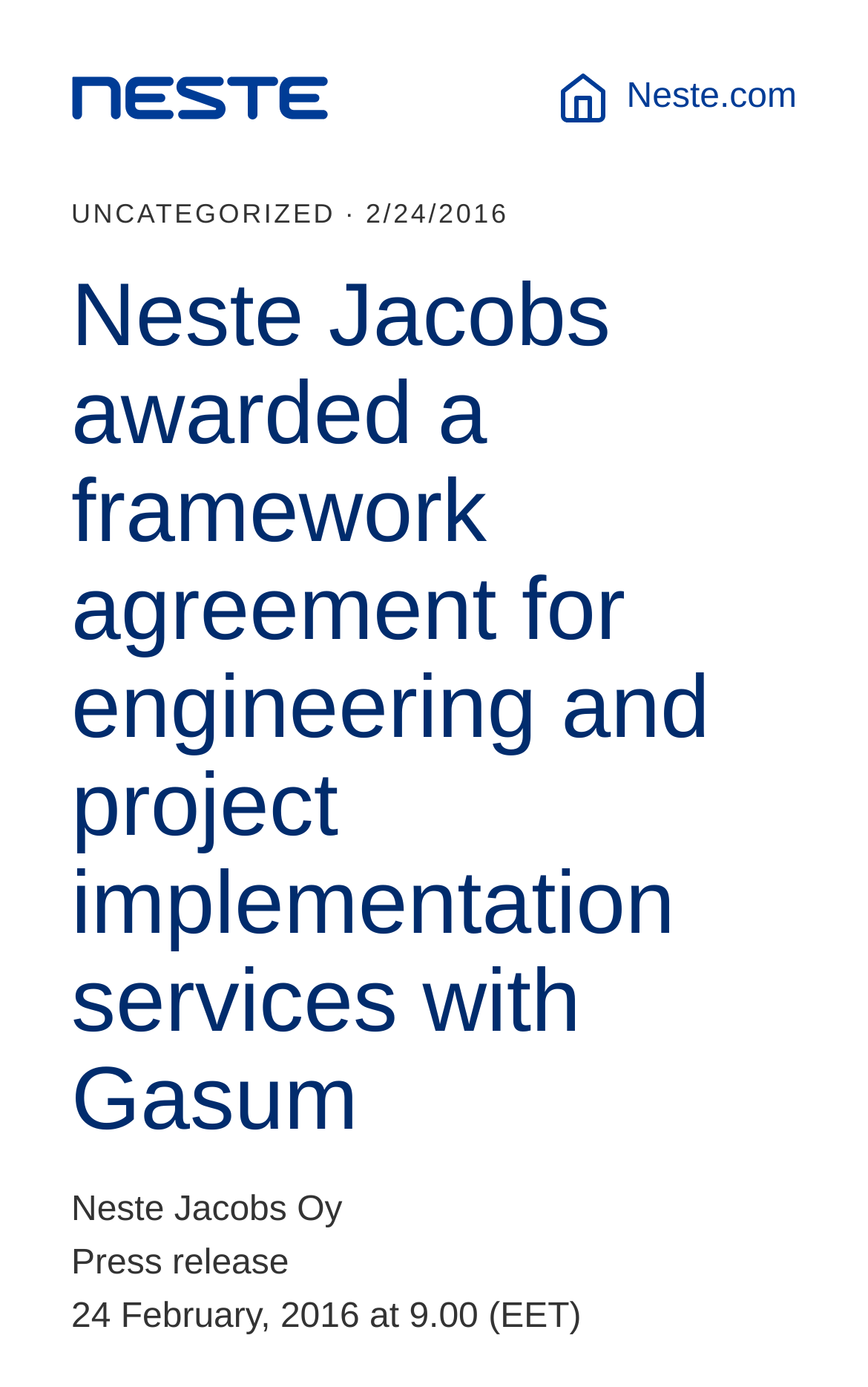What is the type of document on this webpage?
Please analyze the image and answer the question with as much detail as possible.

I found the type of document by looking at the text 'Press release' which is located at the bottom of the webpage, below the company name 'Neste Jacobs Oy'.